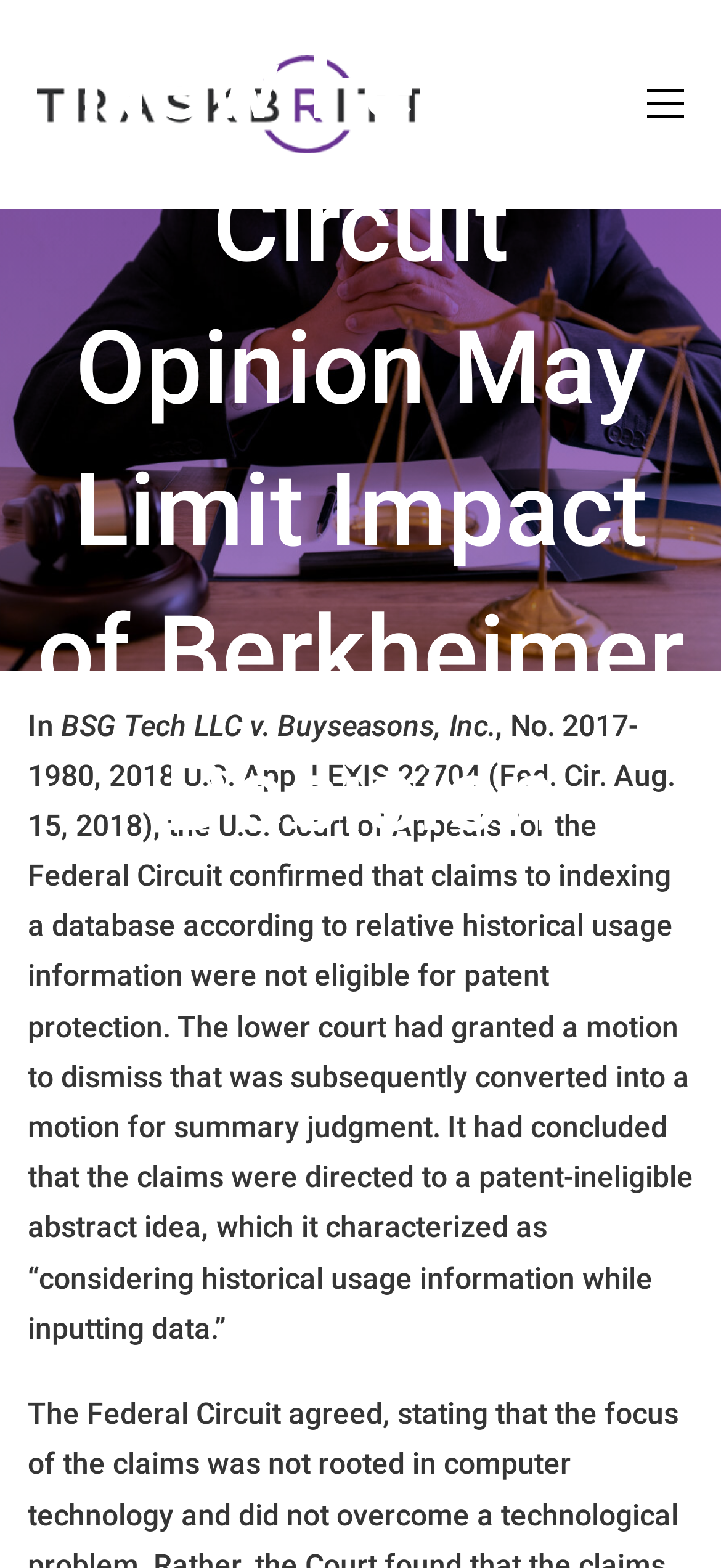Articulate a complete and detailed caption of the webpage elements.

The webpage appears to be a legal article or blog post discussing a specific court case, BSG Tech LLC v. Buyseasons, Inc. At the top left of the page, there is a link to "Traskbritt" accompanied by an image with the same name. On the top right, there is a button labeled "Mobile menu" which, when clicked, will expand to show a menu.

Below the top section, there is a prominent heading that reads "New Federal Circuit Opinion May Limit Impact of Berkheimer Decision". Underneath the heading, there are three blocks of text. The first block starts with the word "In" and is followed by the case title "BSG Tech LLC v. Buyseasons, Inc." in a slightly larger font. The third block of text is a lengthy paragraph that summarizes the court's decision, stating that claims to indexing a database according to relative historical usage information were not eligible for patent protection.